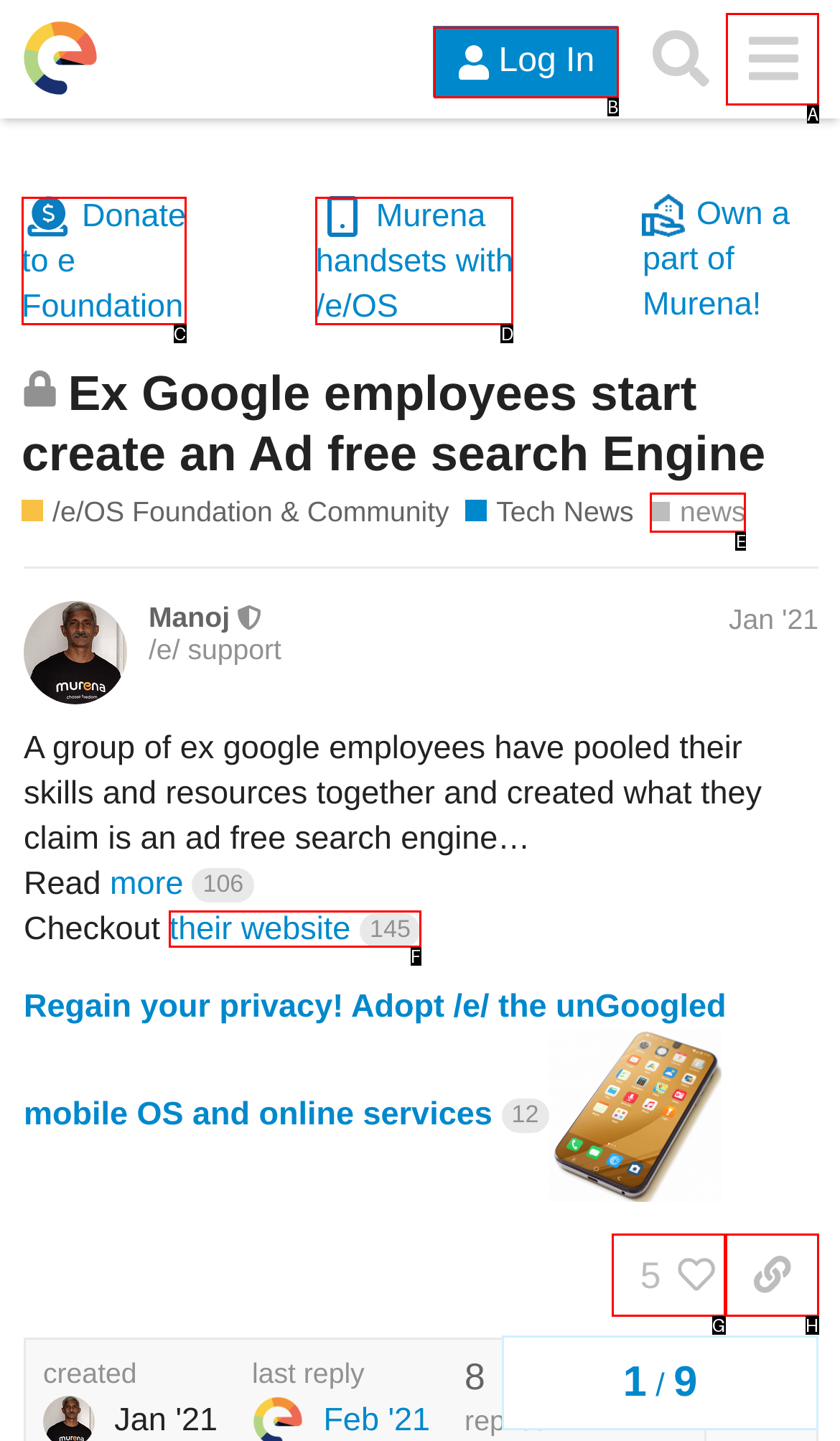Given the description: news, identify the HTML element that fits best. Respond with the letter of the correct option from the choices.

E